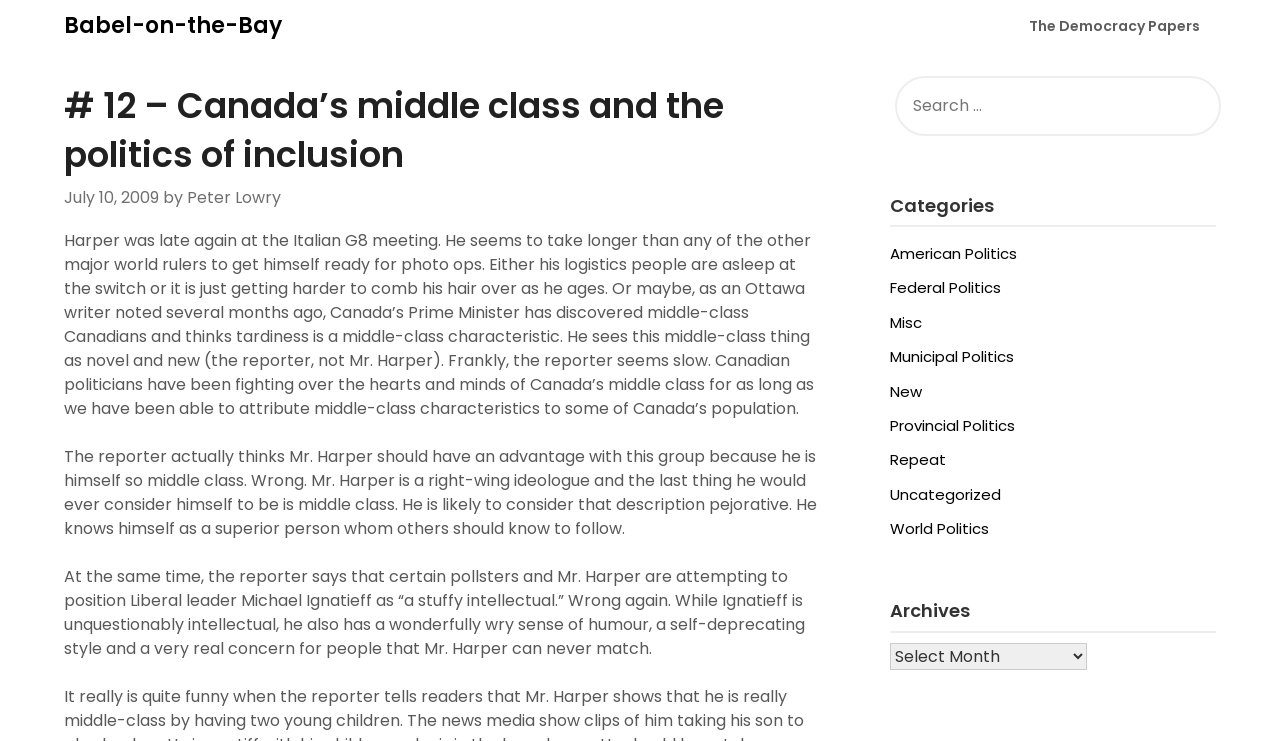Identify the bounding box coordinates for the element you need to click to achieve the following task: "View the CART". Provide the bounding box coordinates as four float numbers between 0 and 1, in the form [left, top, right, bottom].

None